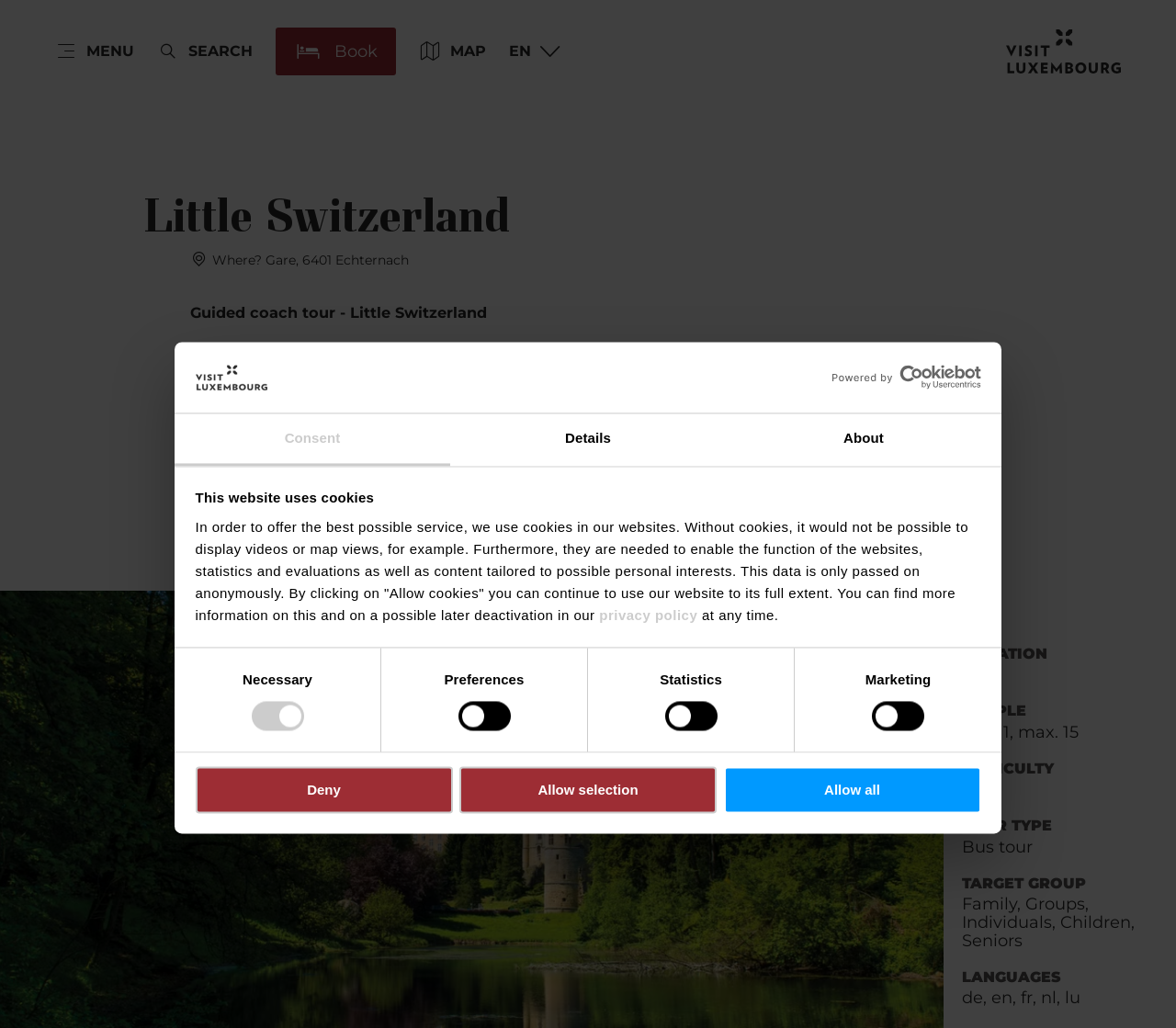Summarize the webpage with intricate details.

The webpage is about a guided coach tour to Little Switzerland, a tourist destination in Luxembourg. At the top of the page, there is a dialog box about cookies, with a logo and a link to open in a new window. Below the dialog box, there is a tab list with three tabs: Consent, Details, and About. The Consent tab is selected by default, and it contains a message about the website's use of cookies, with a heading and a paragraph of text. There are also three buttons: Deny, Allow selection, and Allow all.

On the left side of the page, there is a navigation menu with links to the main content, search, navigation, and footer. Below the navigation menu, there are three buttons: Main navigation, SEARCH, and a link to Book. On the right side of the page, there is a language navigation menu with a button to switch to English.

The main content of the page is about the guided coach tour, with a heading "Guided coach tour - Little Switzerland" and a subheading "Where? Gare, 6401 Echternach". There is also a section about price information, with a heading and a paragraph of text. Additionally, there are sections about the tour's duration, people, difficulty, tour type, target group, and languages.

At the bottom of the page, there is a link to Requests and a section with various details about the tour, including the price, duration, and target group.